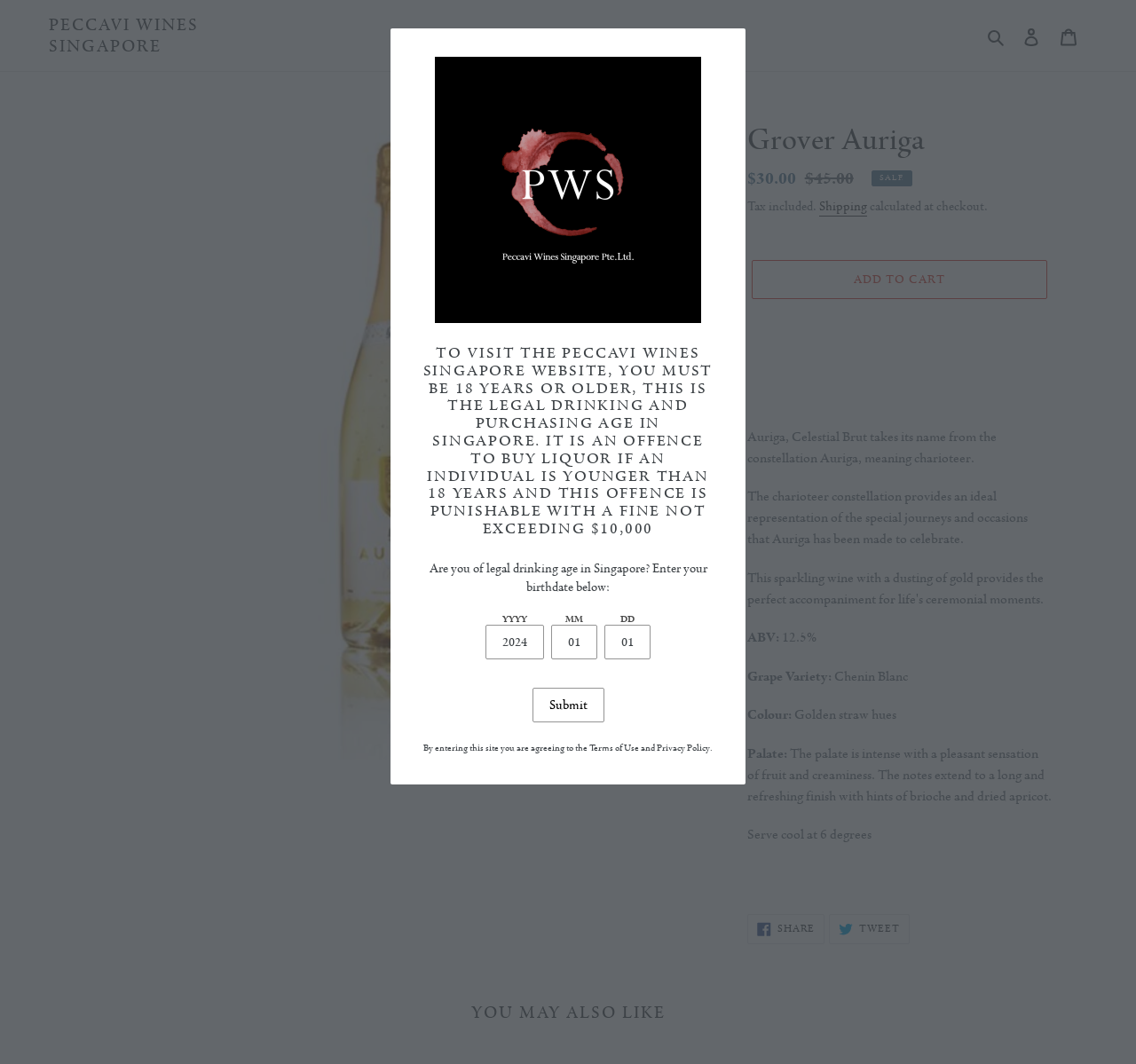Determine the bounding box coordinates (top-left x, top-left y, bottom-right x, bottom-right y) of the UI element described in the following text: Tweet Tweet on Twitter

[0.73, 0.859, 0.801, 0.888]